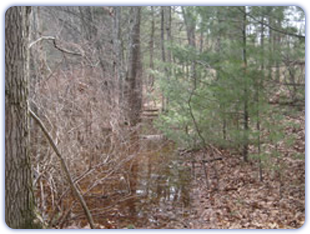Detail every aspect of the image in your caption.

This image showcases a serene wetland environment, characterized by a mixture of deciduous trees and underbrush. In the foreground, clusters of slender branches and dry shrubs create a natural border, while patches of wetland water can be seen reflecting nearby greenery. The background features a dense area of trees, suggesting a rich, biodiverse ecosystem typical of wetlands. Such areas are crucial for maintaining ecological balance, providing habitat for various species, and supporting the hydrological cycle. This visual representation aligns with the topic of wetland delineation, highlighting the importance of identifying these boundaries for environmental conservation and land development practices.